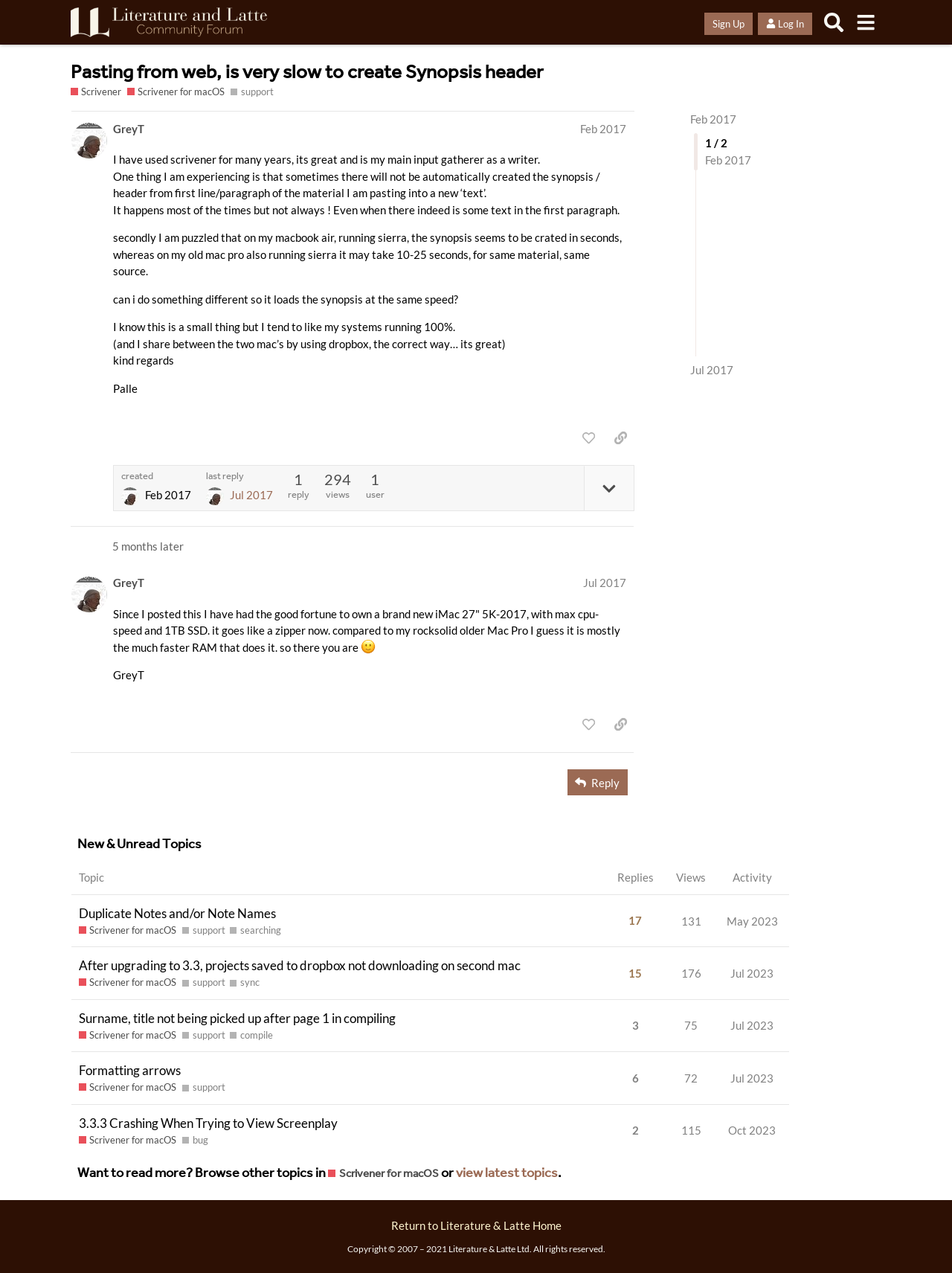Please determine the bounding box coordinates of the area that needs to be clicked to complete this task: 'View topic 'Duplicate Notes and/or Note Names''. The coordinates must be four float numbers between 0 and 1, formatted as [left, top, right, bottom].

[0.075, 0.71, 0.638, 0.744]